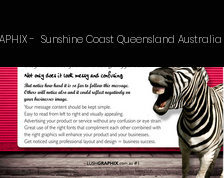What is the main color palette used in the design?
Answer the question with a thorough and detailed explanation.

The caption explicitly states that the design features a bold red and white color palette, which creates a vibrant backdrop that enhances the visual appeal of the image.